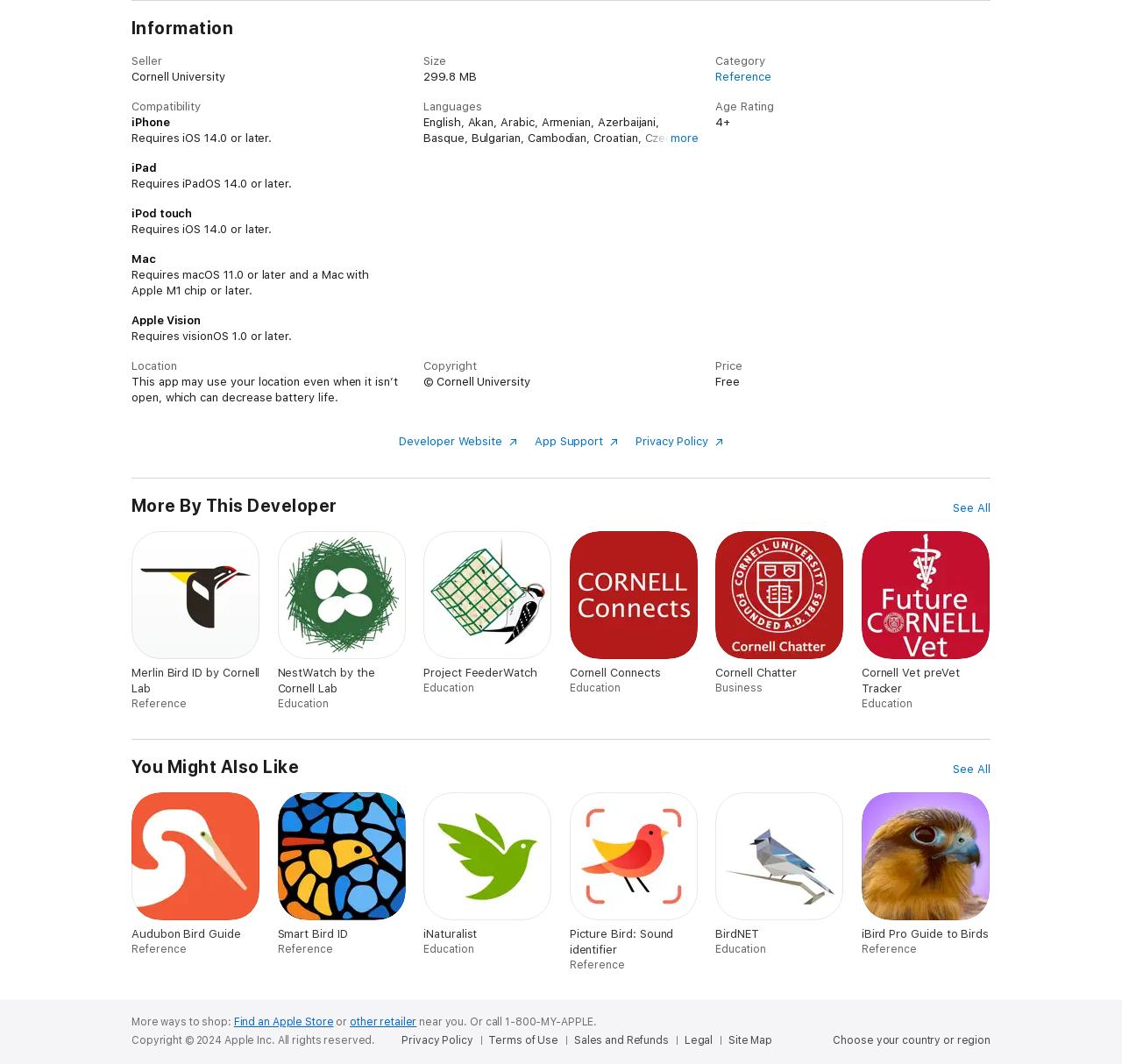Kindly determine the bounding box coordinates for the clickable area to achieve the given instruction: "Click on 'QUICK VIEW' to view product details".

None